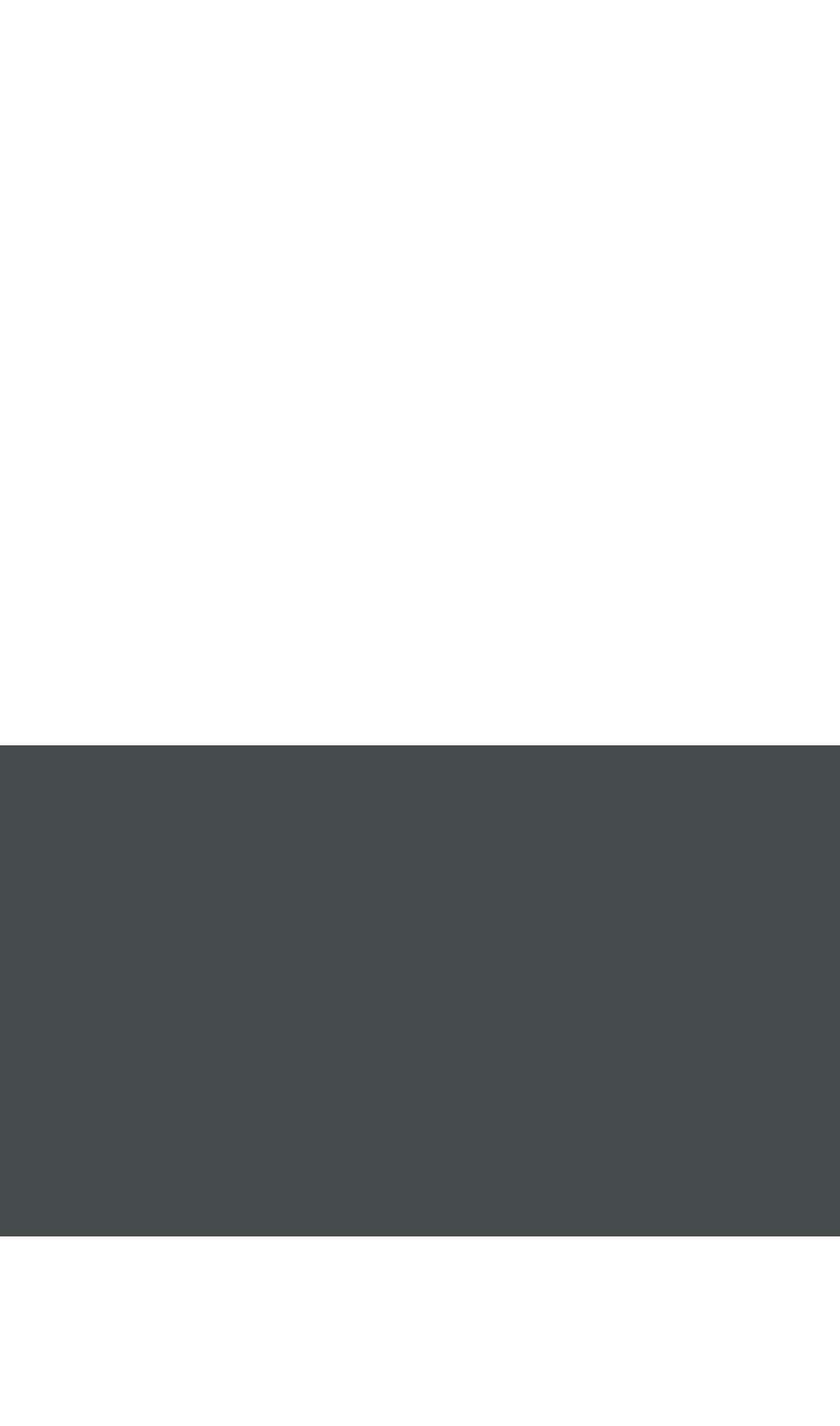Given the webpage screenshot, identify the bounding box of the UI element that matches this description: "Whistleblowing and complaint forms".

[0.041, 0.794, 0.959, 0.82]